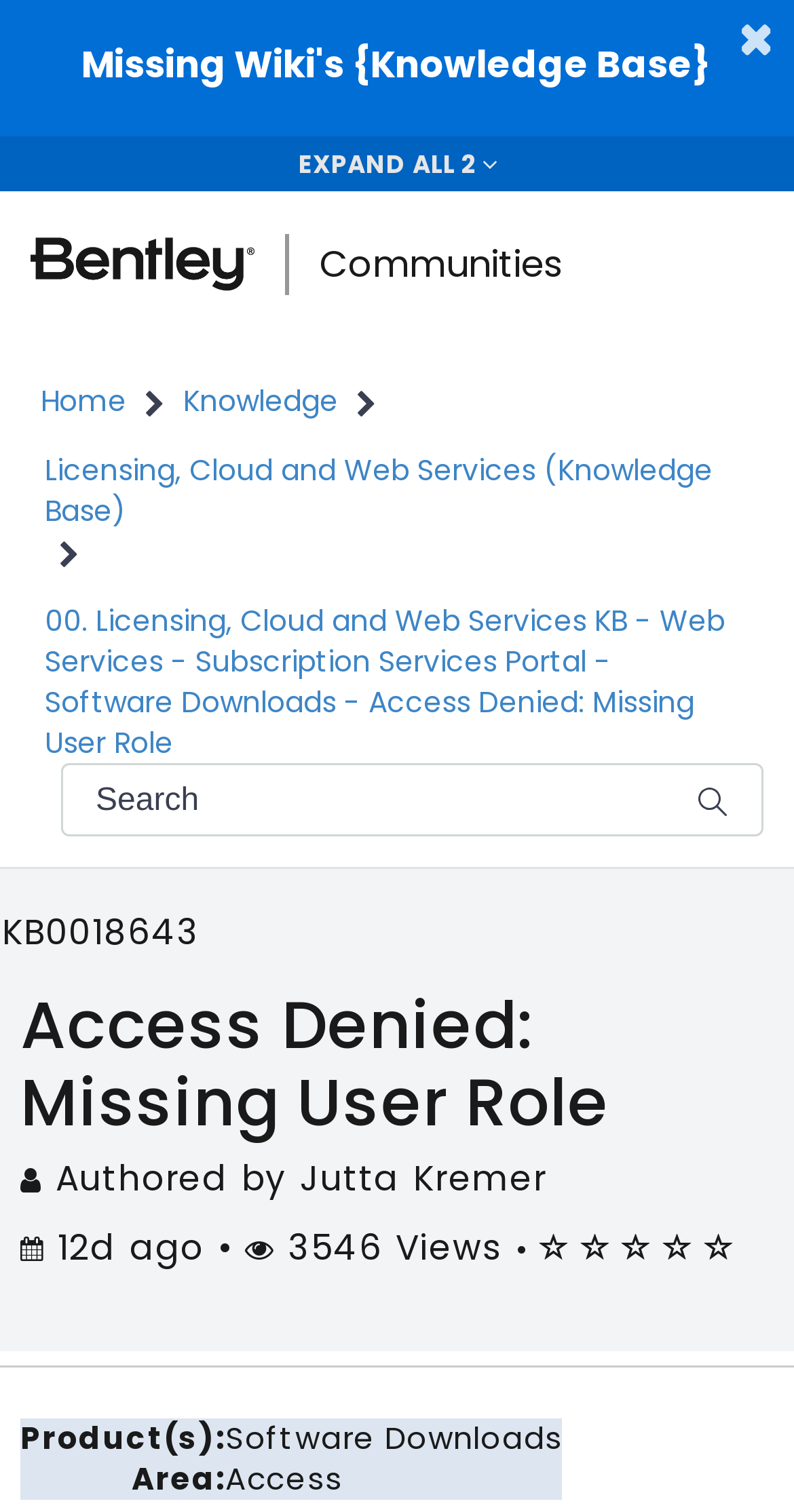Give a detailed overview of the webpage's appearance and contents.

This webpage appears to be an error or warning message page related to accessing software downloads. At the top, there are two buttons: "Missing Wiki's {Knowledge Base}" and "Dismiss announcement Missing Wiki's {Knowledge Base}". Below these buttons, there is another button labeled "EXPAND ALL 2 announcements". 

To the right of the "EXPAND ALL" button, there are two links: "Go to homepage" and "Communities", with an image of "Communities" next to the link. Further to the right, there is a button labeled "Toggle navigation". 

Below these elements, there are four links: "Home", "Knowledge", "Licensing, Cloud and Web Services (Knowledge Base)", and a longer link describing an access denied error due to a missing user role. 

A search bar is located below these links, consisting of a text input field, a combobox labeled "Search", and a "Submit search" button. 

The main content of the page starts below the search bar, with a heading "Access Denied: Missing User Role". Below the heading, there is a static text "KB0018643", followed by the article's content, including the author's name, the update date, and the number of views. 

At the bottom of the page, there is a table with two rows, displaying information about the product and area related to the access error, specifically "Software Downloads" and "Access".